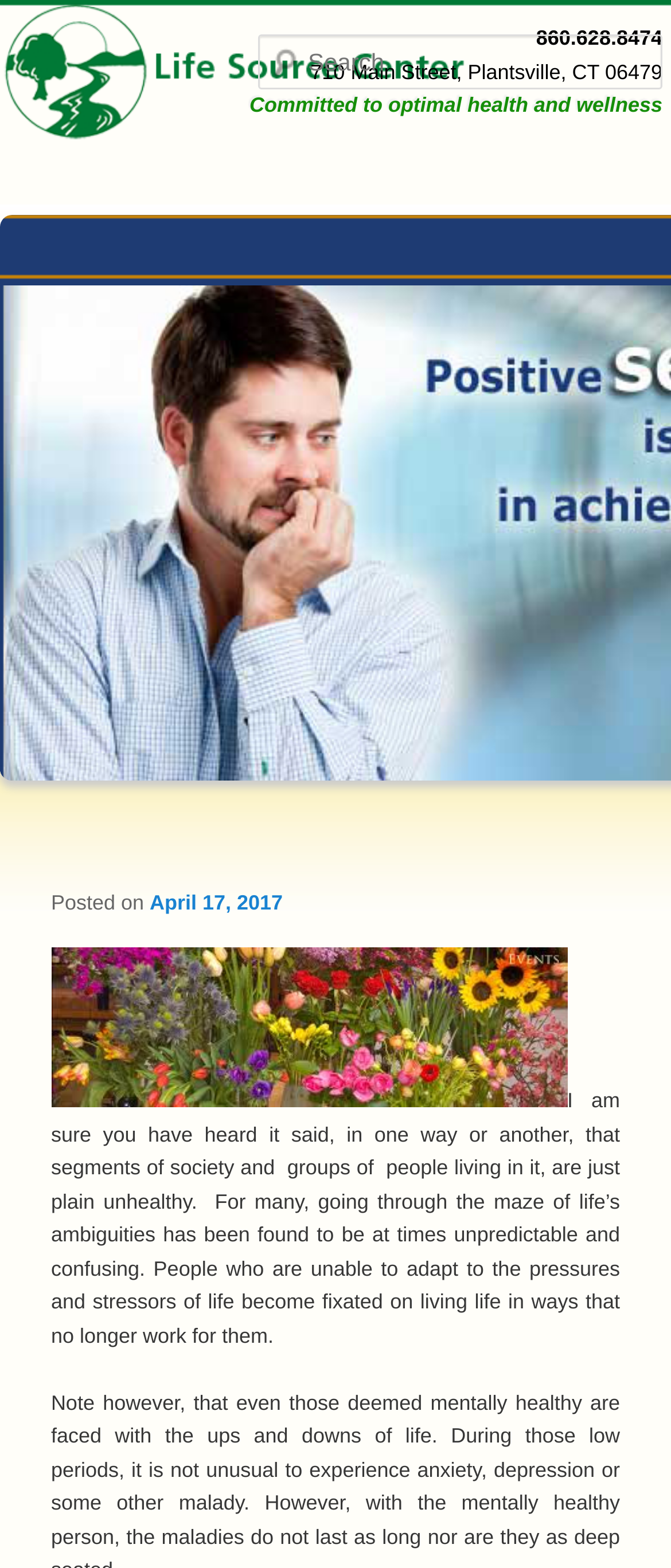Refer to the image and provide an in-depth answer to the question: 
What is the topic of the tag archive?

The topic of the tag archive can be found in the heading element with a bounding box coordinate of [0.076, 0.469, 0.924, 0.5]. The text of this heading is 'TAG ARCHIVES: ACHIEVING MENTAL HEALTH'.